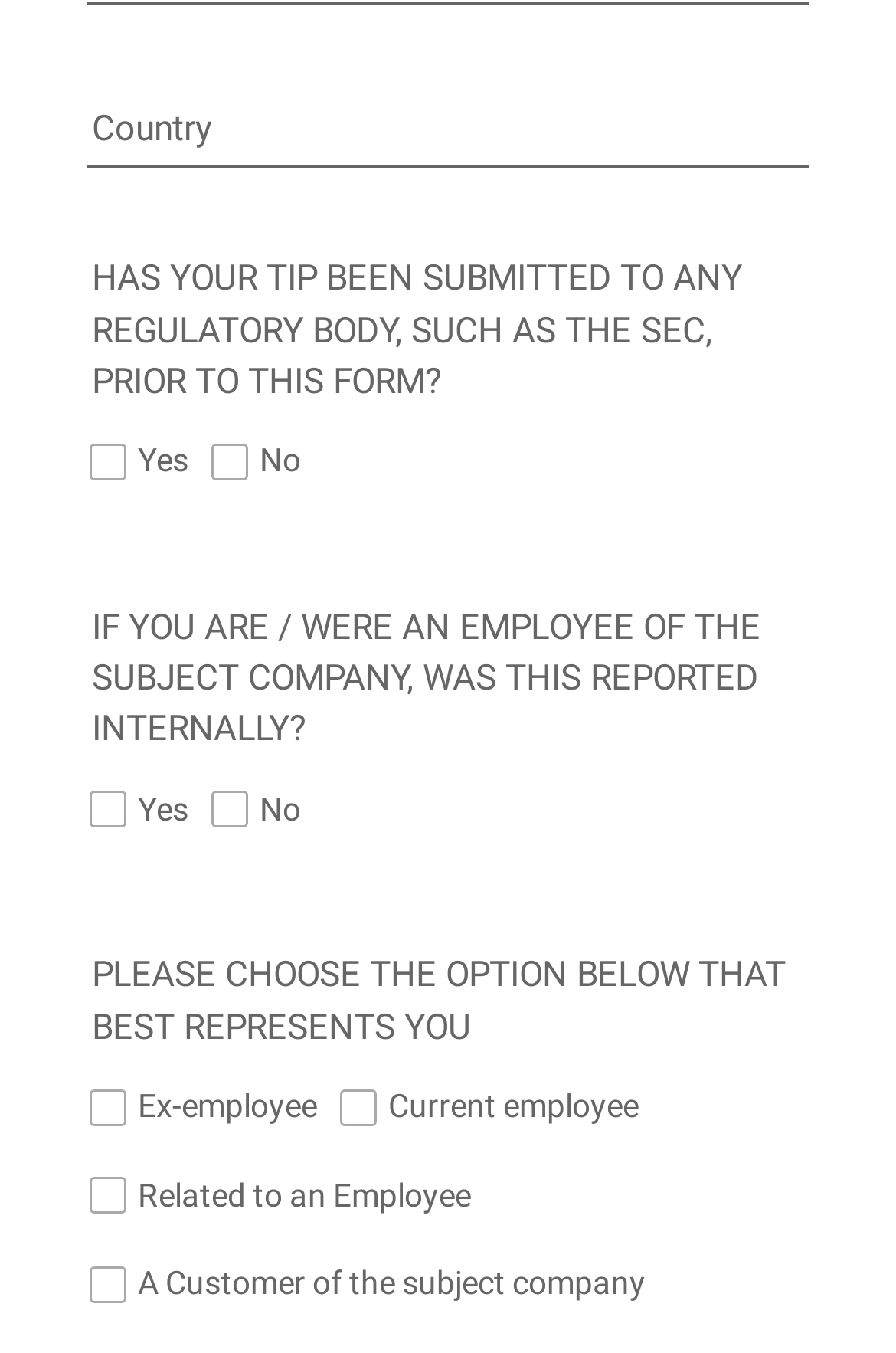Based on the image, provide a detailed and complete answer to the question: 
How many options are available for the question 'PLEASE CHOOSE THE OPTION BELOW THAT BEST REPRESENTS YOU'?

There are four checkbox options available for the question 'PLEASE CHOOSE THE OPTION BELOW THAT BEST REPRESENTS YOU', which are 'Ex-employee', 'Current employee', 'Related to an Employee', and 'A Customer of the subject company'.